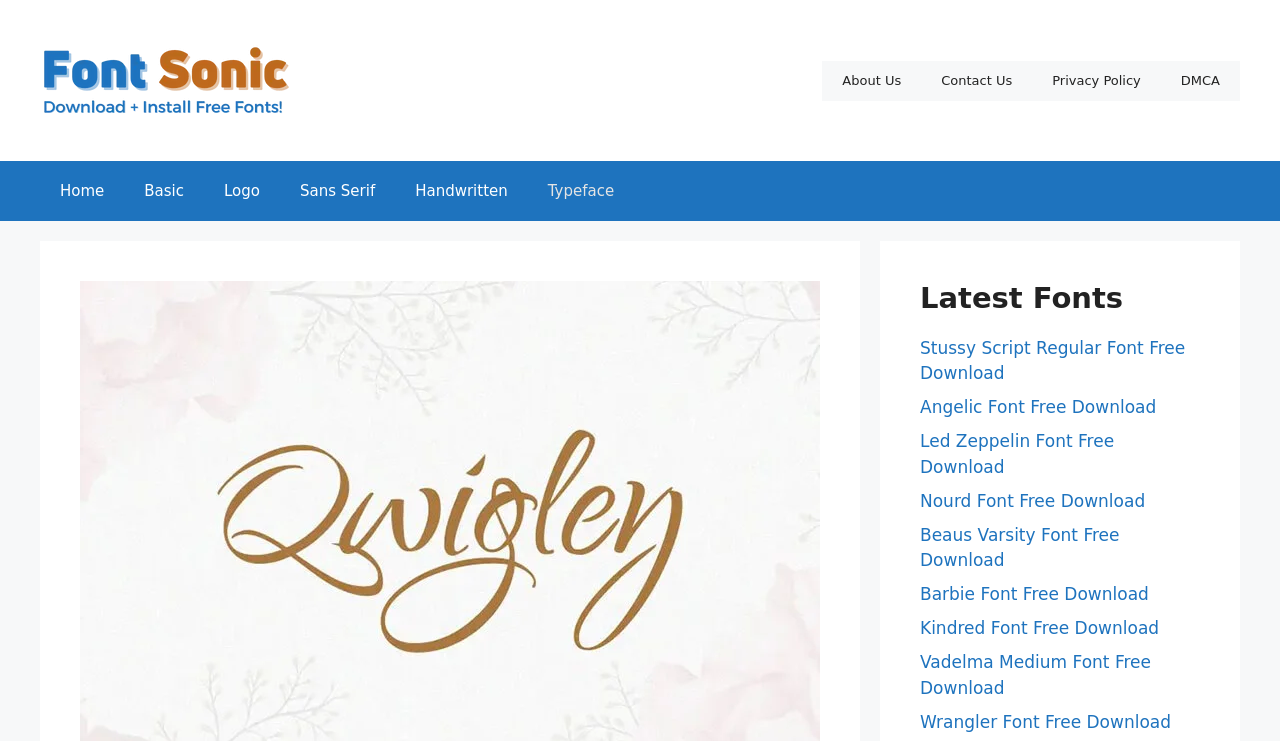Please give a one-word or short phrase response to the following question: 
What is the latest font available for download?

Wrangler Font